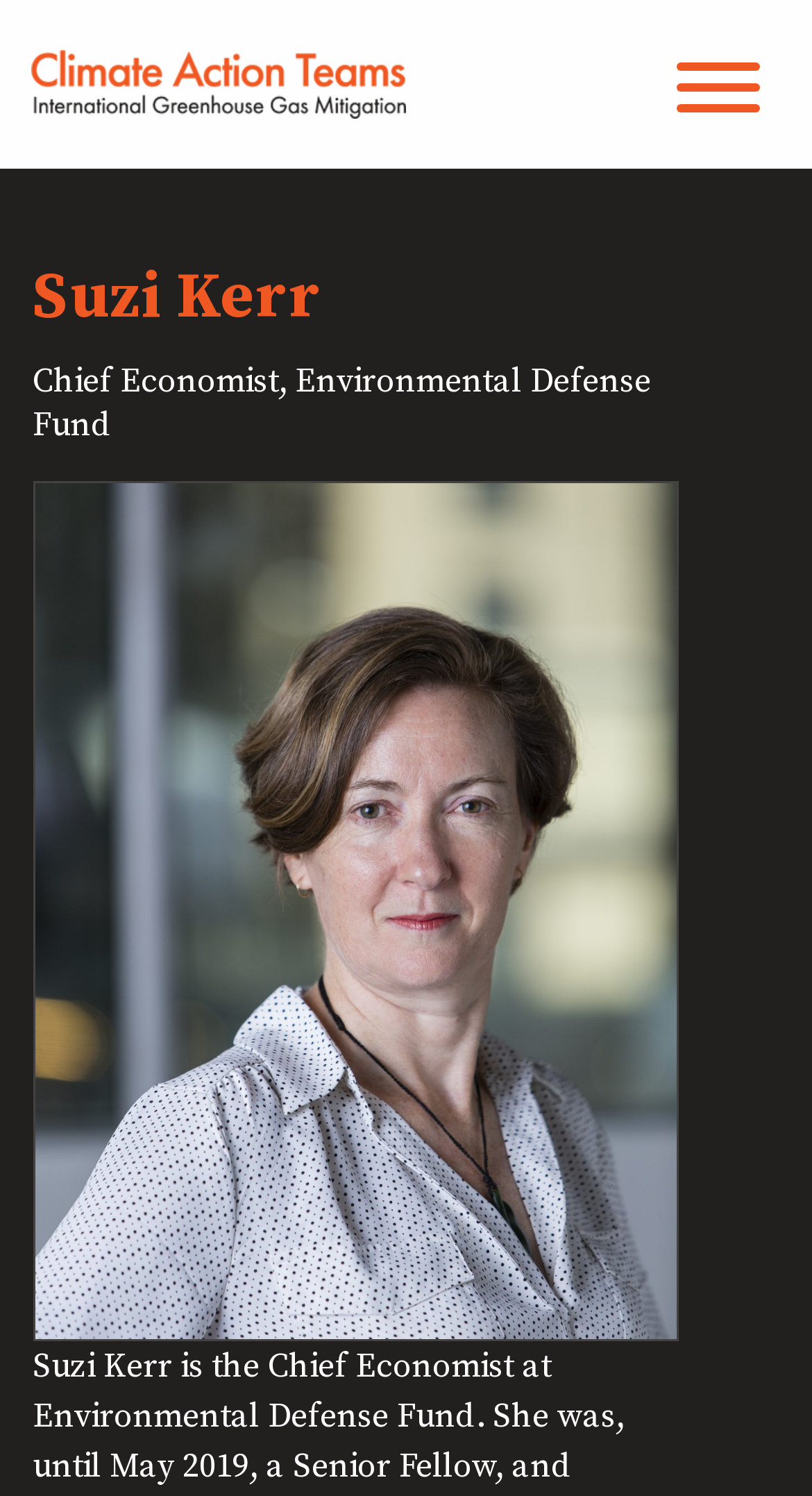What is the organization Suzi Kerr is affiliated with?
Using the information from the image, answer the question thoroughly.

In the header section, it is written 'Chief Economist, Environmental Defense Fund' below Suzi Kerr's name, indicating that she is affiliated with the Environmental Defense Fund.